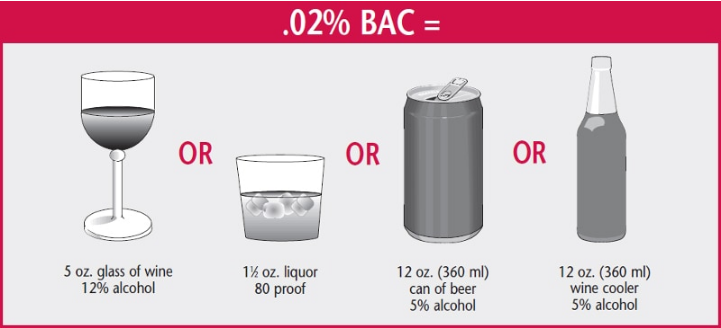How many ounces is the standard can of beer?
From the image, respond with a single word or phrase.

12 ounces